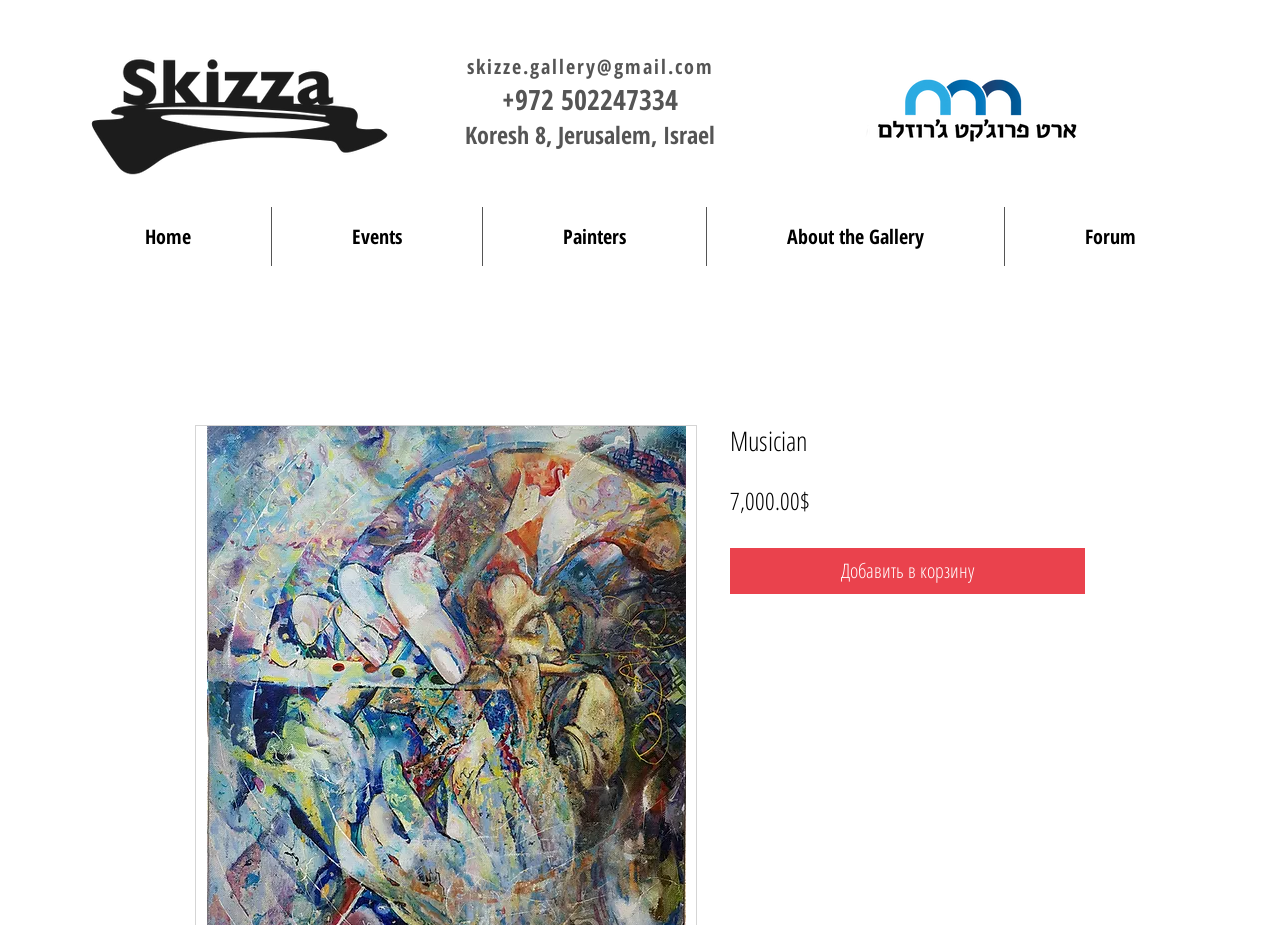Provide a thorough description of the webpage you see.

The webpage appears to be an art gallery website, specifically showcasing a painting titled "Musician" created in 1994 with oil on canvas, measuring 90x60 cm. 

At the top left corner, there is a logo of "Skizza Gallery" which is also a link. On the top right corner, there is another image, likely a banner or a promotional image for "ArtProject1". 

Below the top section, there is a contact information section, featuring an email address, a phone number, and a physical address in Jerusalem, Israel. 

The main navigation menu is located below the contact information section, spanning across the entire width of the page. The menu consists of five links: "Home", "Events", "Painters", "About the Gallery", and "Forum". 

In the main content area, there is a heading that reads "Musician", which is likely the title of the painting being showcased. Below the heading, there is a price tag of $7,000.00, accompanied by a label that reads "Цена", which means "price" in Russian. 

Next to the price information, there is a button that allows users to add the painting to their cart.